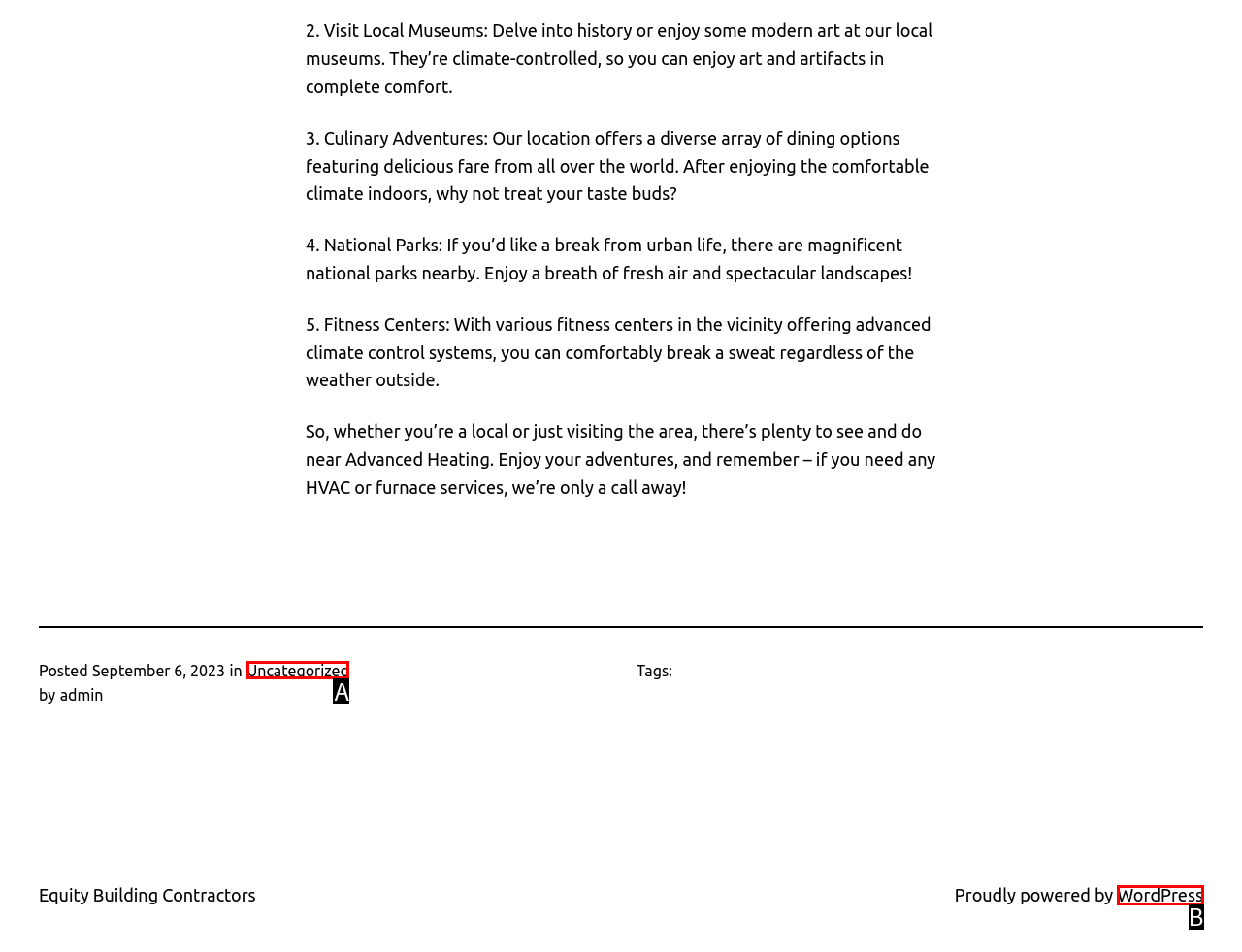Identify the HTML element that corresponds to the description: WordPress
Provide the letter of the matching option from the given choices directly.

B